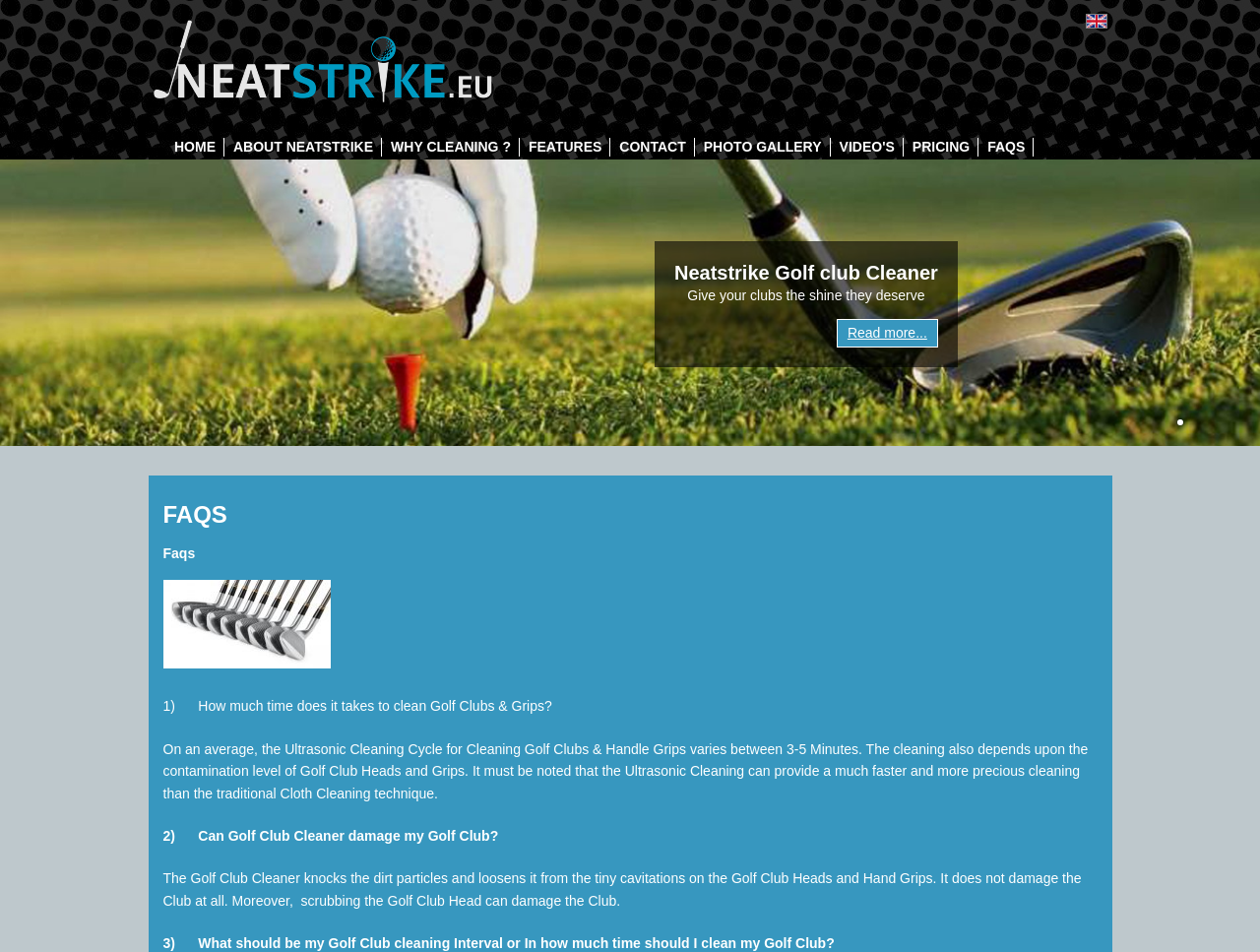How long does it take to clean golf clubs and grips?
Answer the question with a single word or phrase, referring to the image.

3-5 minutes